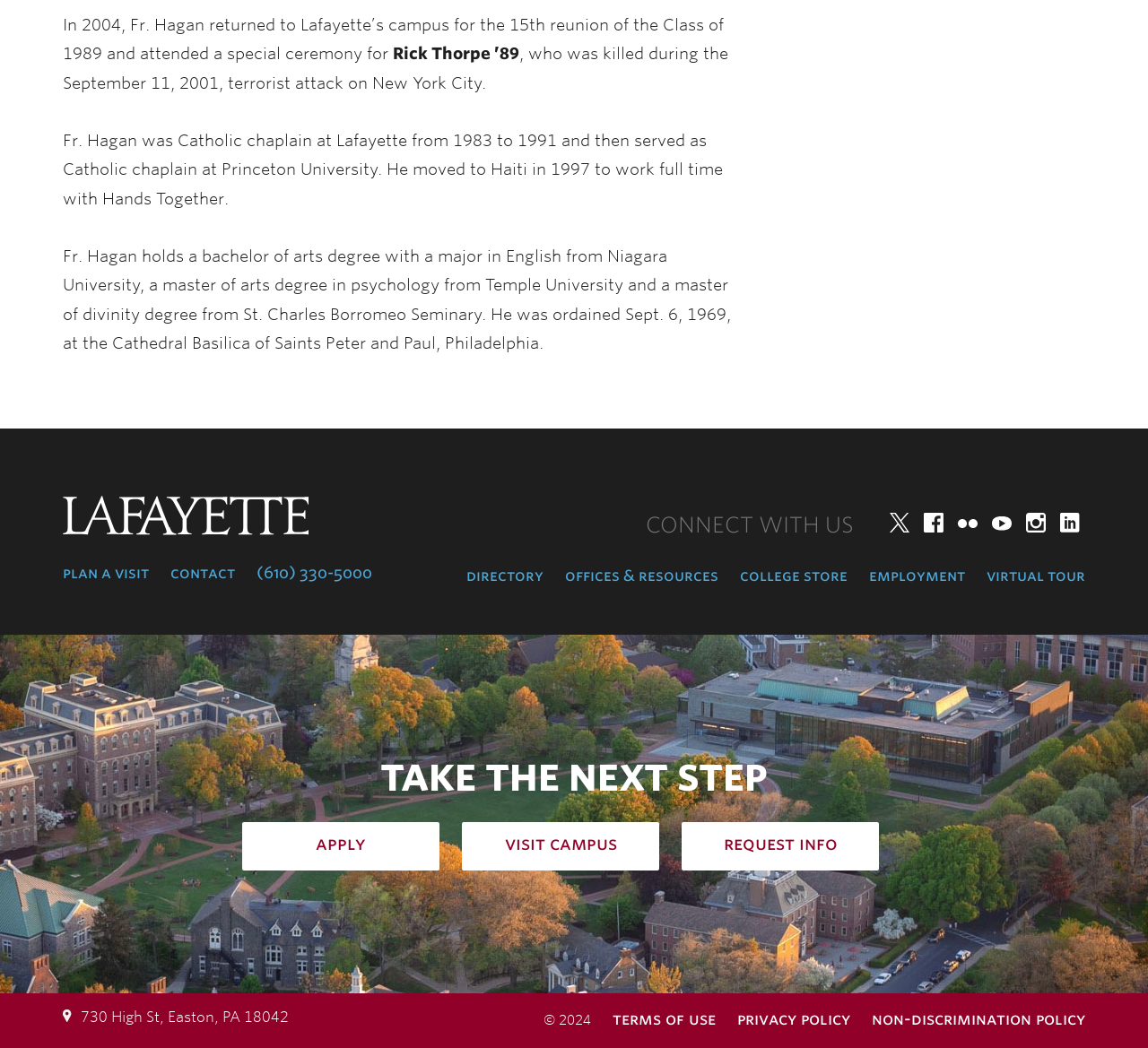Please identify the bounding box coordinates of the element's region that needs to be clicked to fulfill the following instruction: "visit Lafayette College website". The bounding box coordinates should consist of four float numbers between 0 and 1, i.e., [left, top, right, bottom].

[0.055, 0.473, 0.269, 0.51]